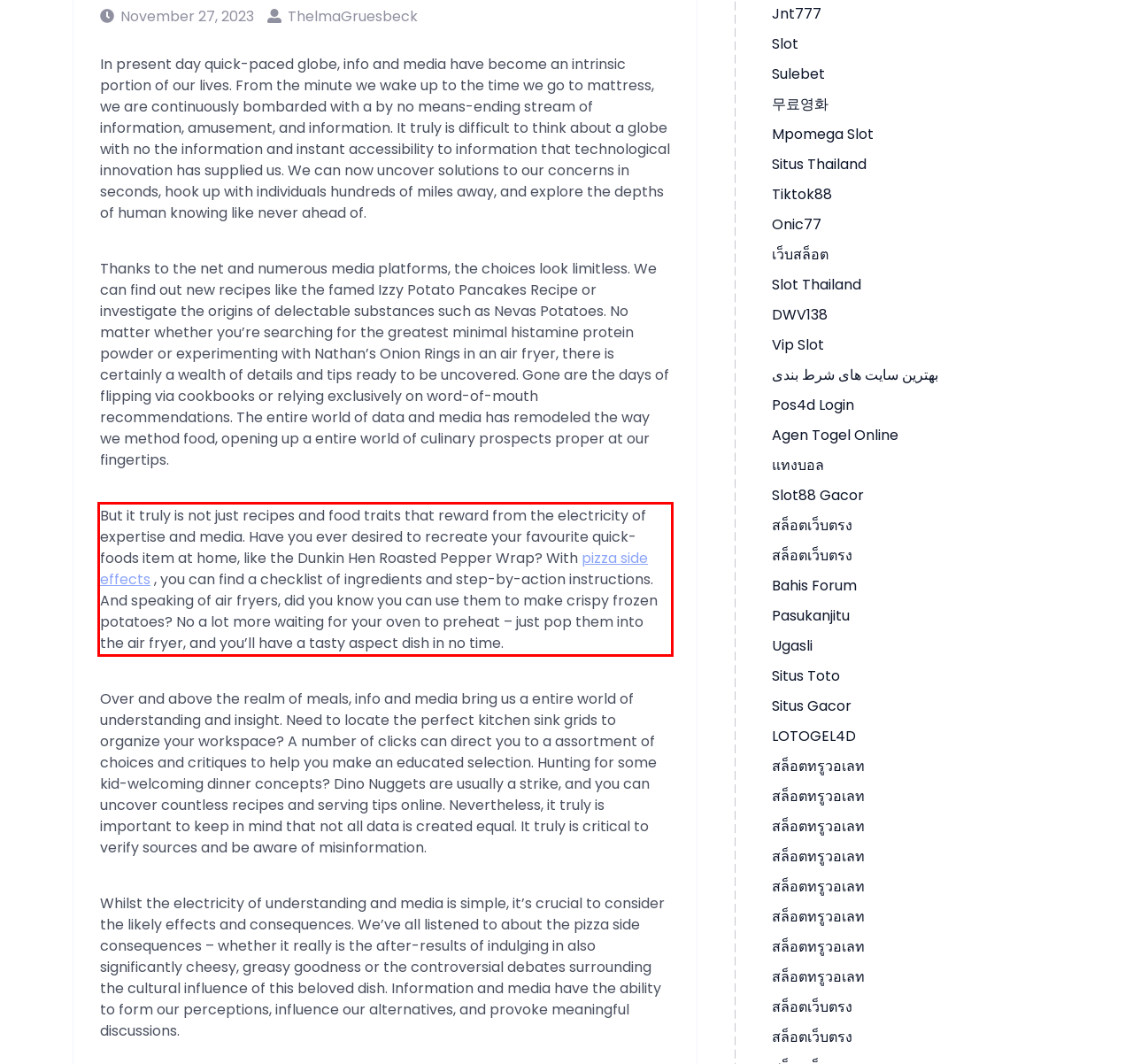View the screenshot of the webpage and identify the UI element surrounded by a red bounding box. Extract the text contained within this red bounding box.

But it truly is not just recipes and food traits that reward from the electricity of expertise and media. Have you ever desired to recreate your favourite quick-foods item at home, like the Dunkin Hen Roasted Pepper Wrap? With pizza side effects , you can find a checklist of ingredients and step-by-action instructions. And speaking of air fryers, did you know you can use them to make crispy frozen potatoes? No a lot more waiting for your oven to preheat – just pop them into the air fryer, and you’ll have a tasty aspect dish in no time.